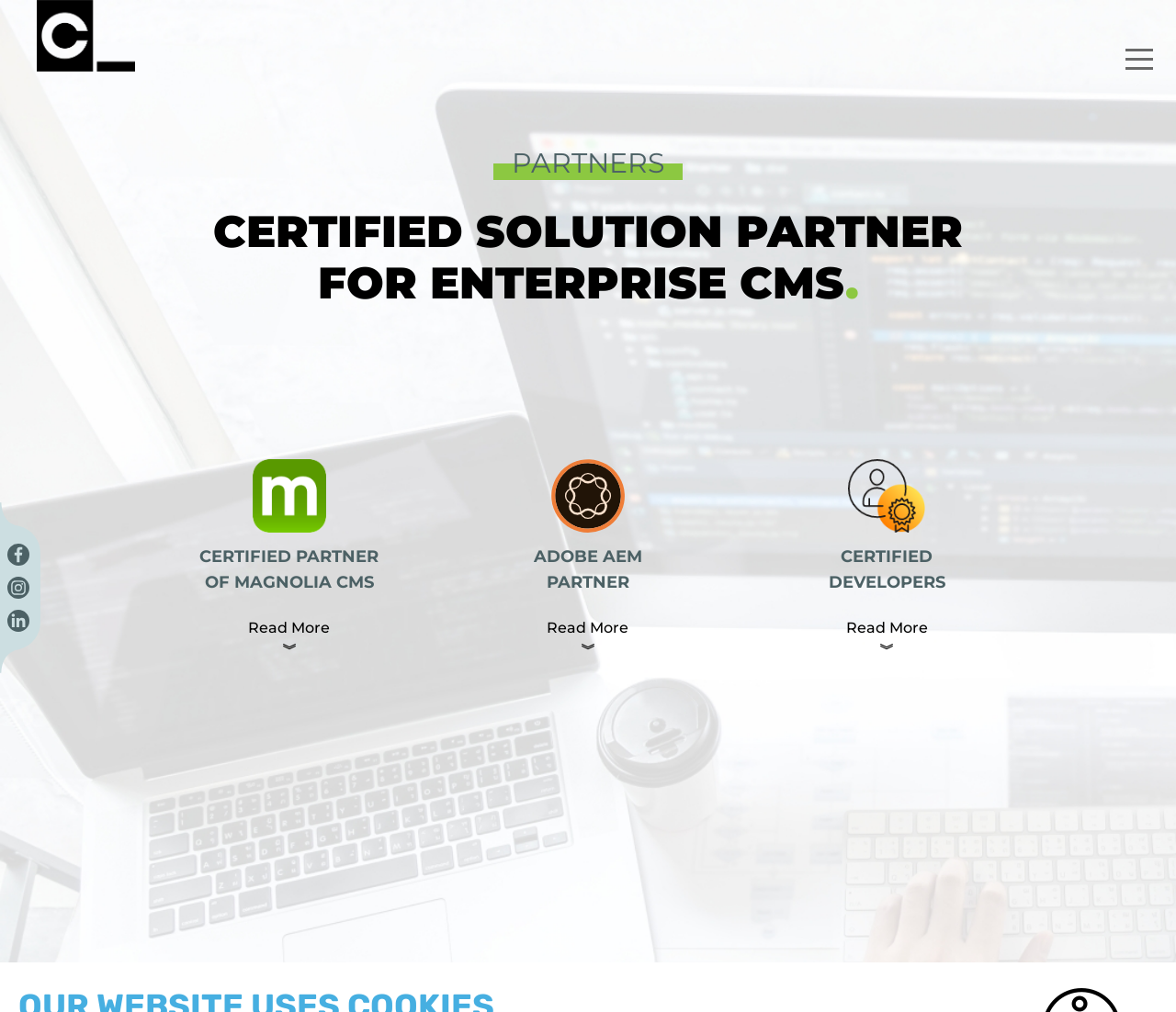Provide a comprehensive description of the webpage.

The webpage is titled "Partners" and appears to be a page showcasing the company's partnerships. At the top, there is a large heading "PARTNERS" followed by a subtitle "CERTIFIED SOLUTION PARTNER FOR ENTERPRISE CMS". Below this, there are three sections, each containing a logo (represented by an image), a title, and a "Read More" link. The sections are arranged horizontally, with the first section featuring a certified partner of Magnolia CMS, the second section featuring an Adobe AEM partner, and the third section featuring certified developers.

On the left side of the page, there are several small images, likely social media icons, arranged vertically. Next to these icons is a "Follow us" text. At the bottom left corner of the page, there is a "Show menu" button, which can be expanded to reveal a menu.

The overall layout of the page is organized, with clear headings and concise text. The use of images and icons adds visual appeal to the page.